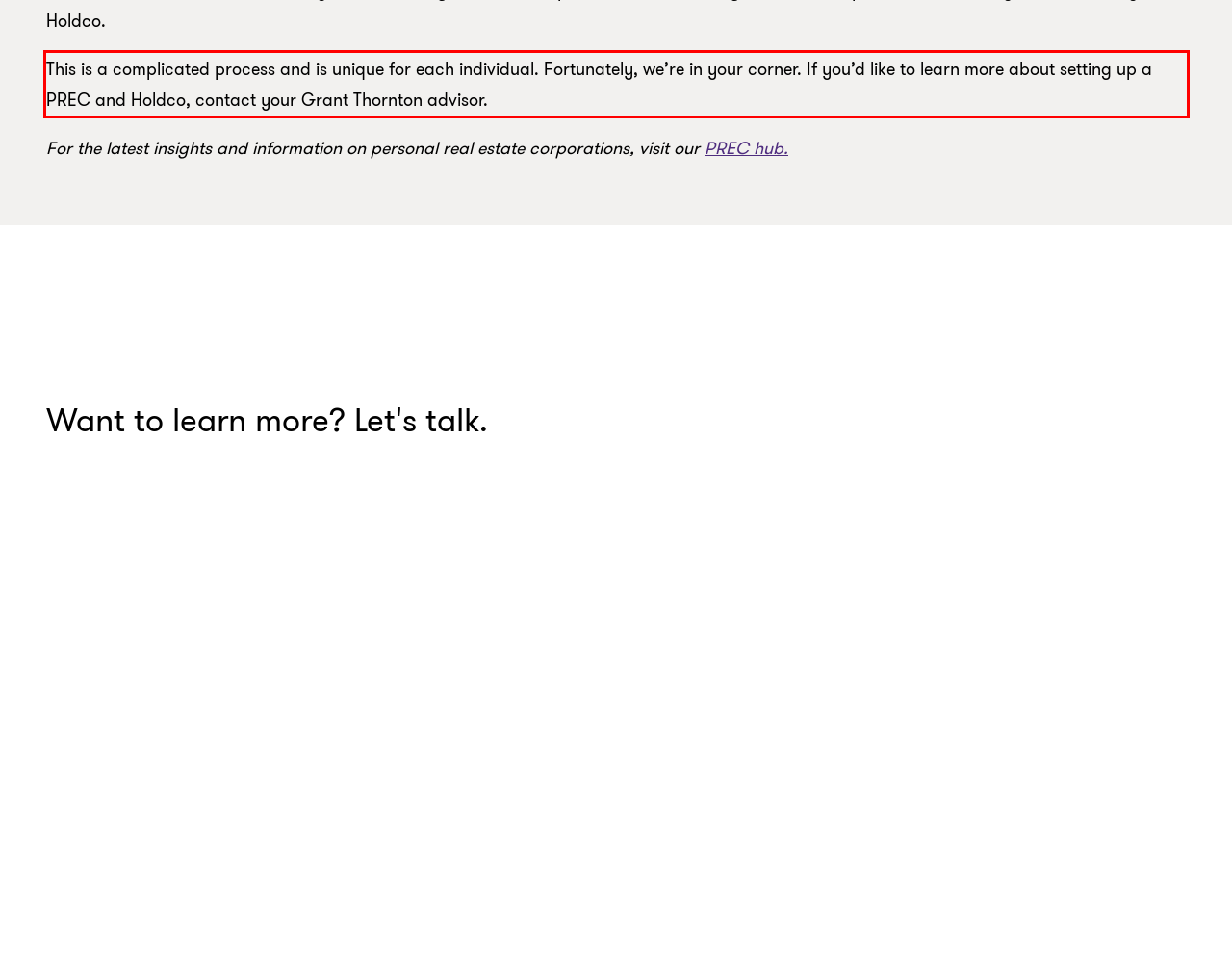With the given screenshot of a webpage, locate the red rectangle bounding box and extract the text content using OCR.

This is a complicated process and is unique for each individual. Fortunately, we’re in your corner. If you’d like to learn more about setting up a PREC and Holdco, contact your Grant Thornton advisor.